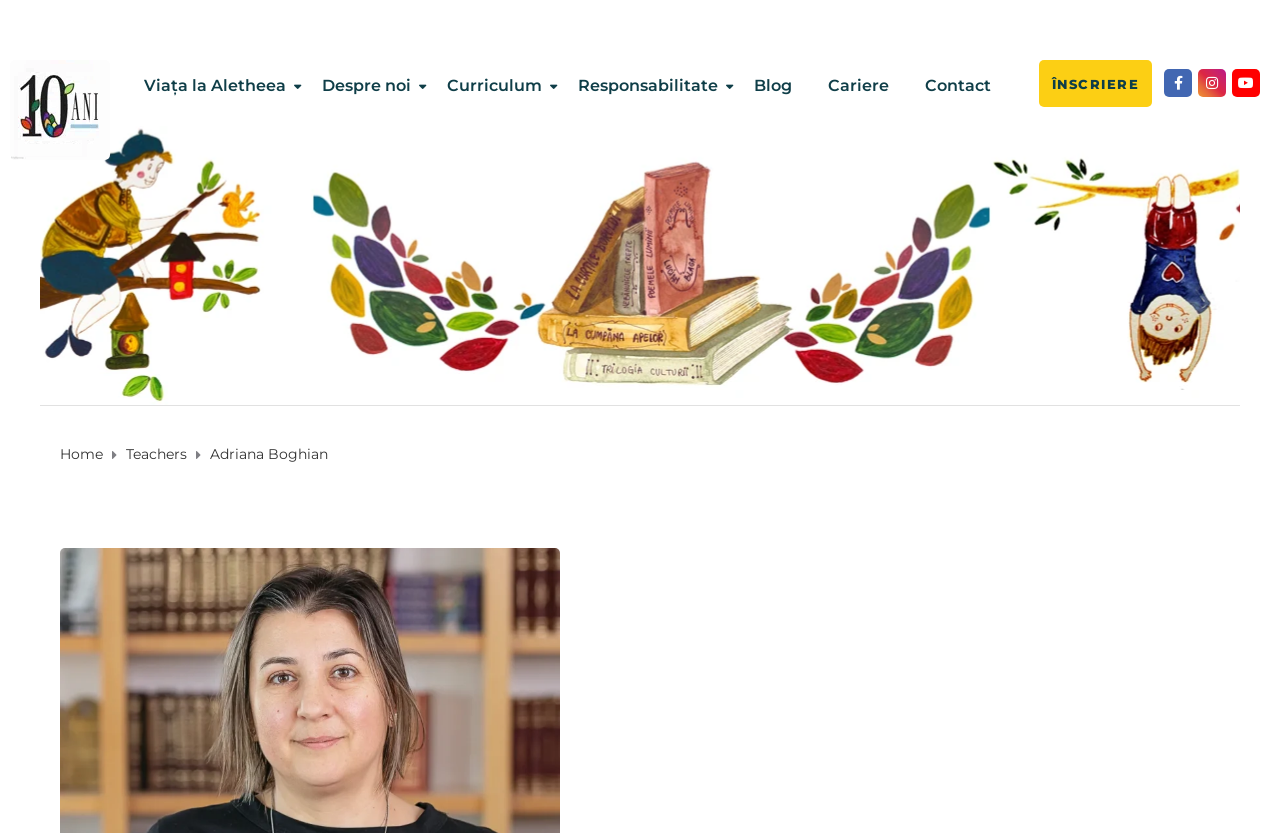Detail the various sections and features of the webpage.

The webpage is about Adriana Boghian, an English teacher with a sense of humor. At the top left, there is a link to the homepage. Below it, there is a navigation menu with links to "Teachers" and "Home". To the right of the navigation menu, there is a title "Adriana Boghian". 

On the top center of the page, there is a row of links, including "Viața la Aletheea", "Despre noi", "Curriculum", "Responsabilitate", "Blog", "Cariere", and "Contact". These links are evenly spaced and aligned horizontally.

On the top right, there is a call-to-action link "ÎNSCRIERE" and three social media links to Facebook, Instagram, and Youtube, represented by their respective icons.

The webpage has a clean and organized layout, making it easy to navigate and find information about Adriana Boghian and her teaching services.